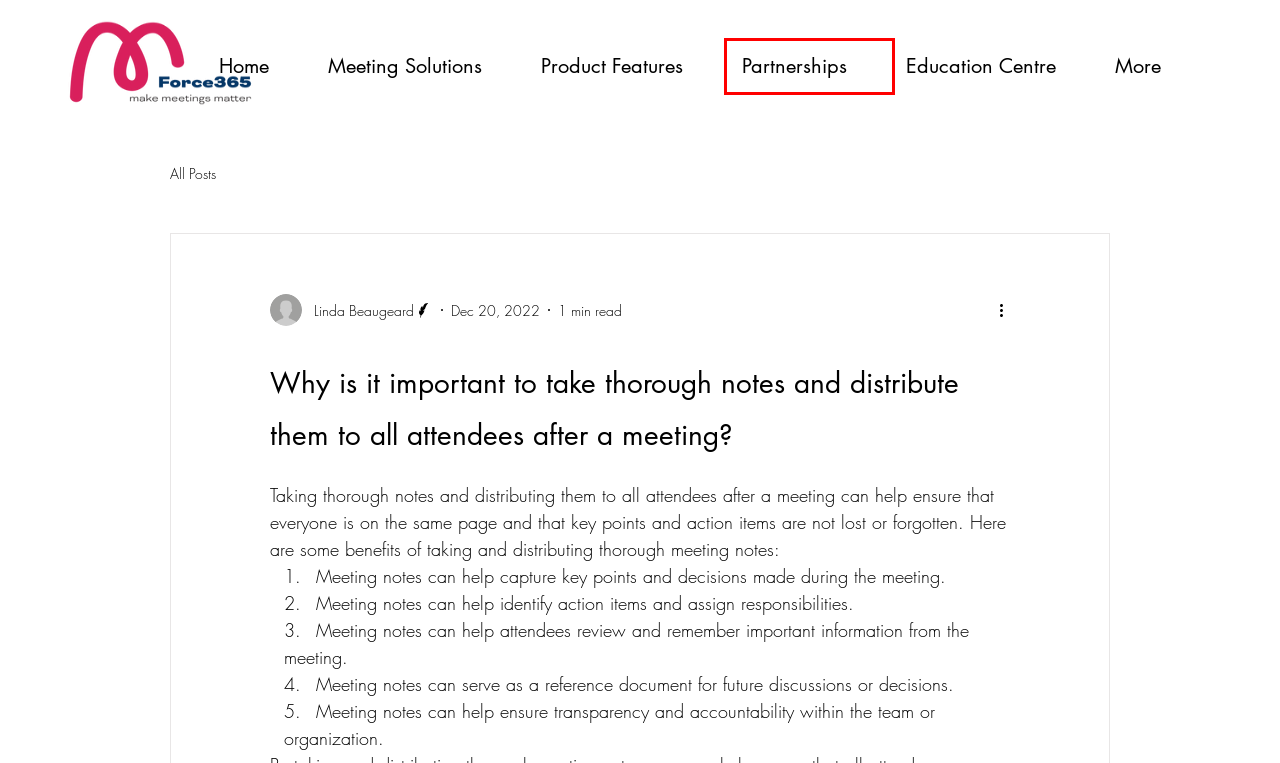Given a webpage screenshot featuring a red rectangle around a UI element, please determine the best description for the new webpage that appears after the element within the bounding box is clicked. The options are:
A. How can you encourage open and honest communication in meetings?
B. Meeting Solutions, Web Conference Video Conference Remote - mForce365
C. Best Meeting Software, Meeting Management - mForce365
D. Contact | mForce365 | Make Meetings Matter
E. Product Features | mForce365 for true meeting collaboration
F. Announcements | mForce365 | Blog | Press release
G. Partnerships | Channel | Reseller | Direct Slaes | mForce365
H. What is the best way to use video conferencing tools, to facilitate communication in meetings?

G